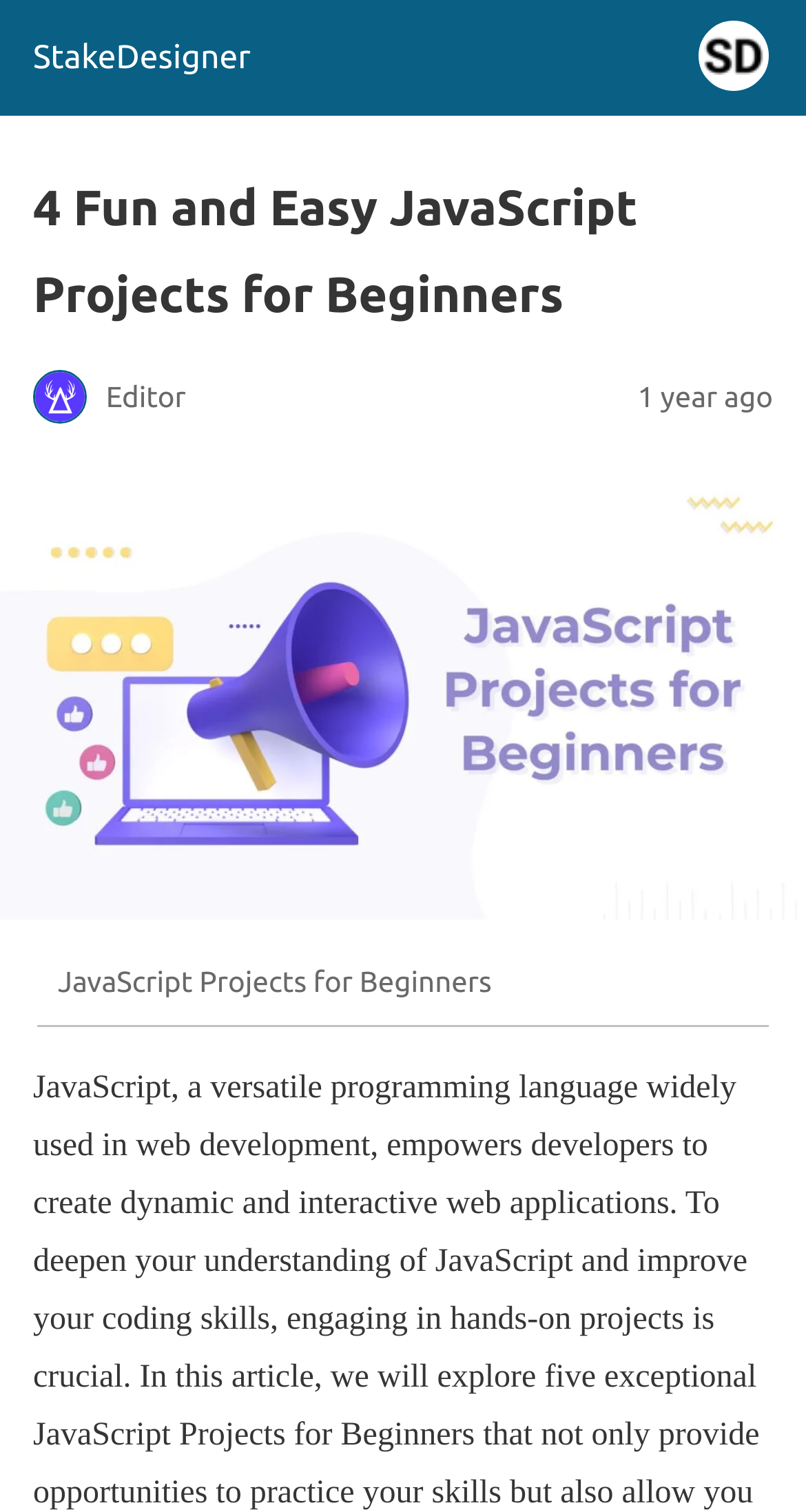Please provide a brief answer to the following inquiry using a single word or phrase:
How many images are present in the header section?

2